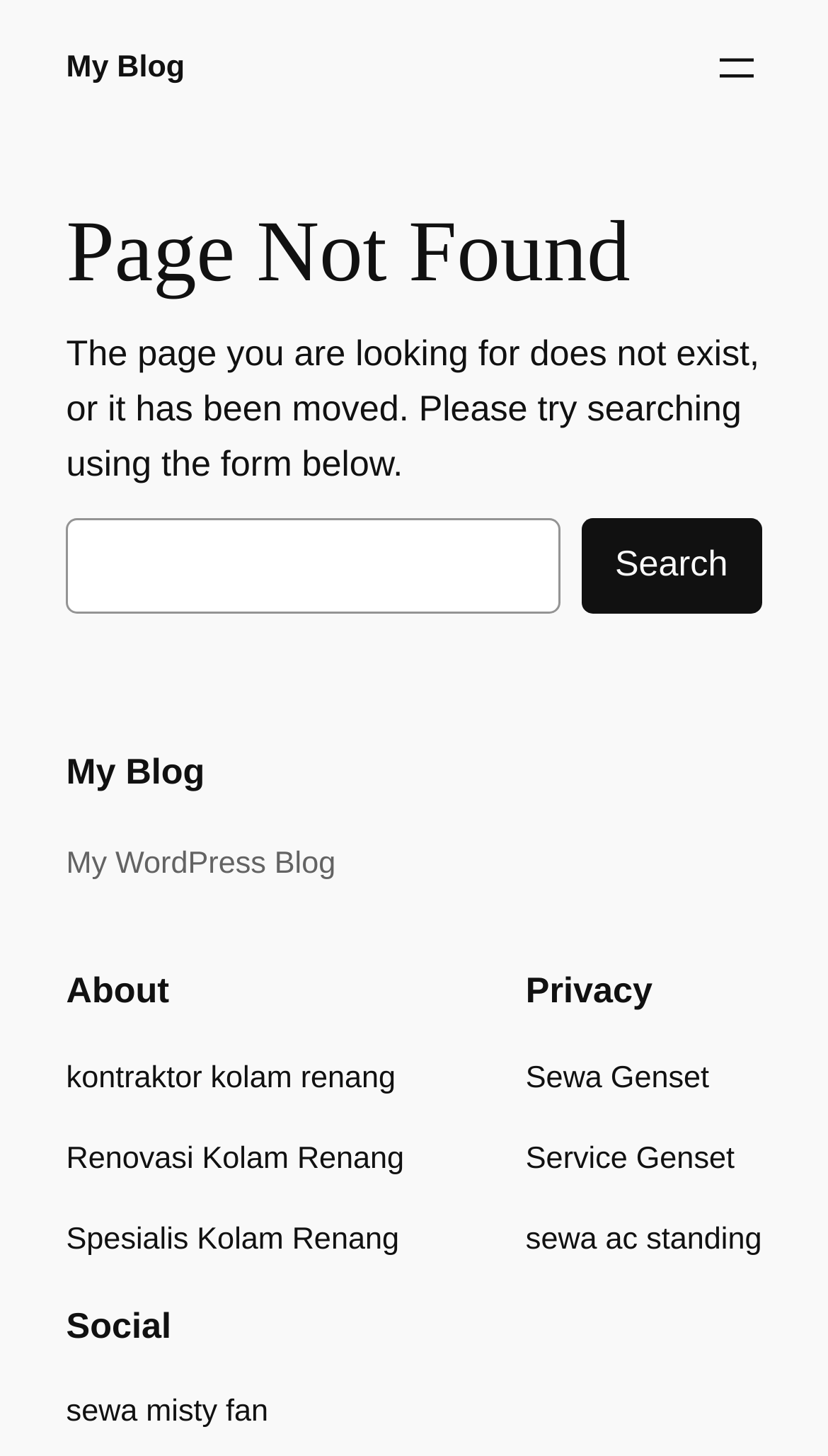Specify the bounding box coordinates of the region I need to click to perform the following instruction: "Go to 'kontraktor kolam renang'". The coordinates must be four float numbers in the range of 0 to 1, i.e., [left, top, right, bottom].

[0.08, 0.724, 0.478, 0.757]